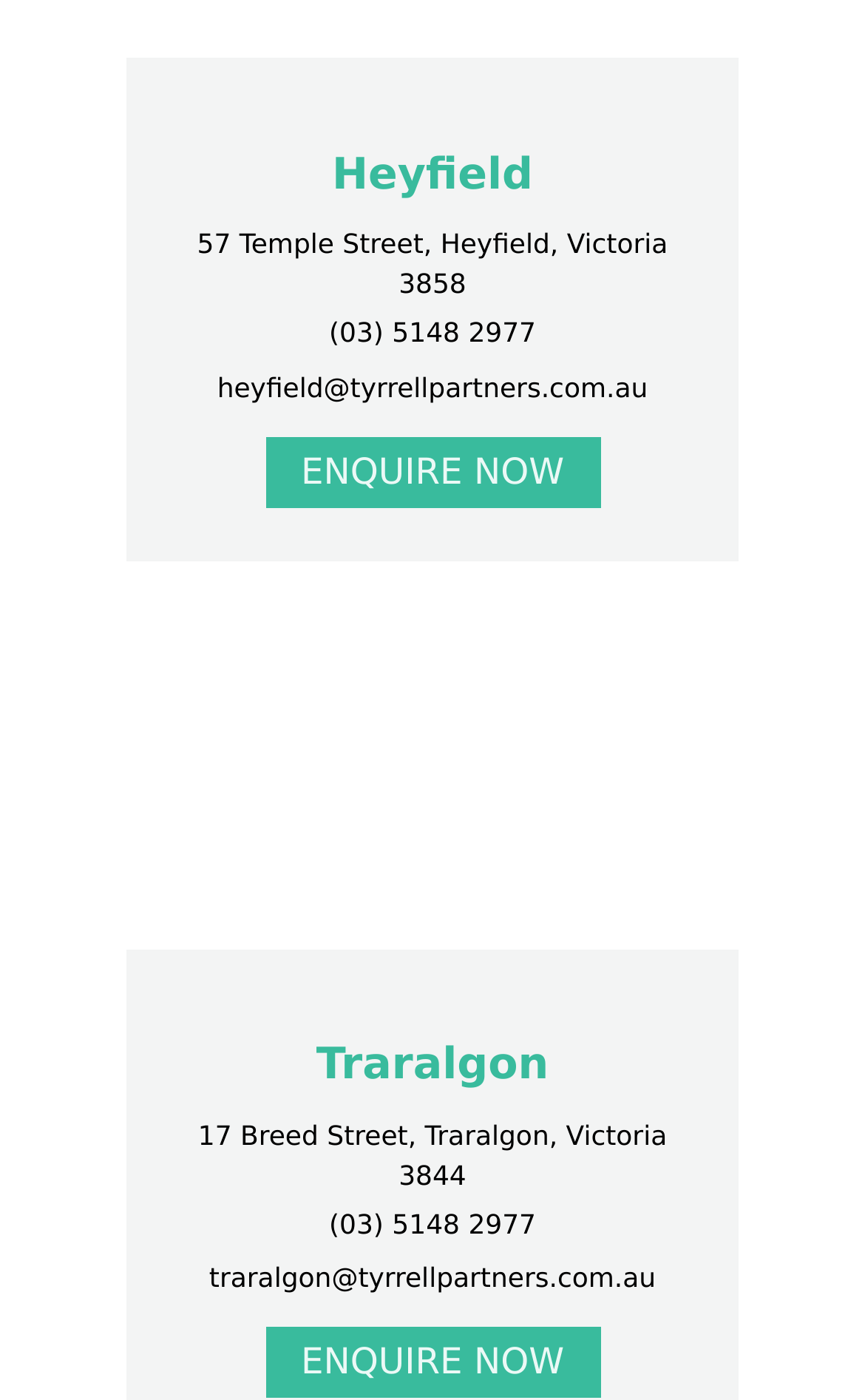Please determine the bounding box coordinates of the element to click on in order to accomplish the following task: "Search for products". Ensure the coordinates are four float numbers ranging from 0 to 1, i.e., [left, top, right, bottom].

None